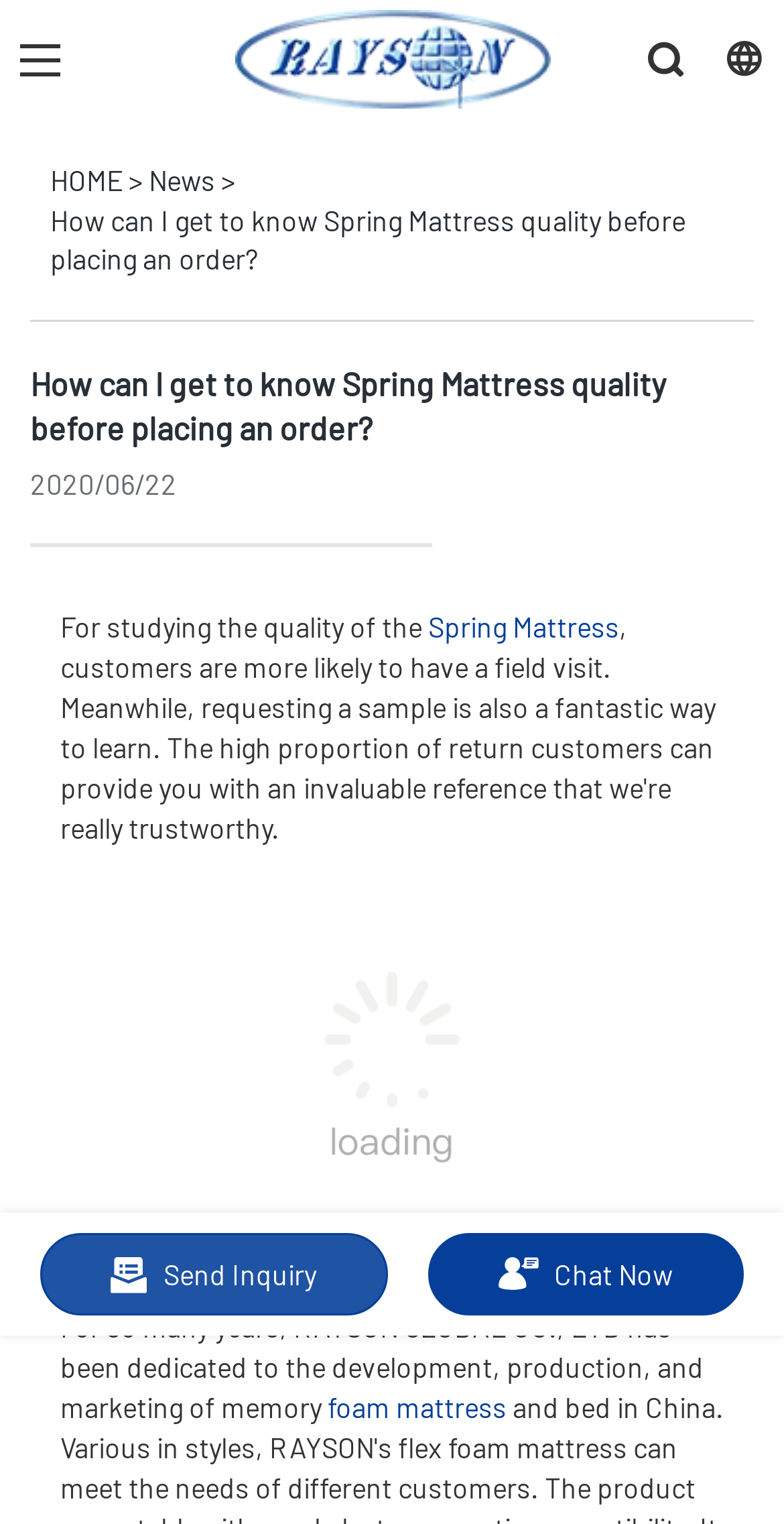Produce an elaborate caption capturing the essence of the webpage.

The webpage appears to be a blog post or article from a mattress manufacturer, Rayson Spring Mattress. At the top, there is a logo and a link to the company's homepage, "Foshan Rayson Non Woven Co., Ltd.", accompanied by a small image. Below this, there is a navigation menu with links to "HOME" and "News".

The main content of the page is a blog post titled "How can I get to know Spring Mattress quality before placing an order?", which is also a link. The title is followed by the date "2020/06/22". The article begins with a paragraph of text that discusses studying the quality of Spring Mattress, with a link to "Spring Mattress" within the text. 

Below this, there is a large image, likely showcasing the Rayson Mattress Array. The article continues with a paragraph of text that describes the company's dedication to the development and production of memory foam mattresses, with a link to "foam mattress" within the text.

At the bottom of the page, there are two buttons, "Send Inquiry" and "Chat Now", each accompanied by a small image. These buttons are likely call-to-actions for customers to contact the company.